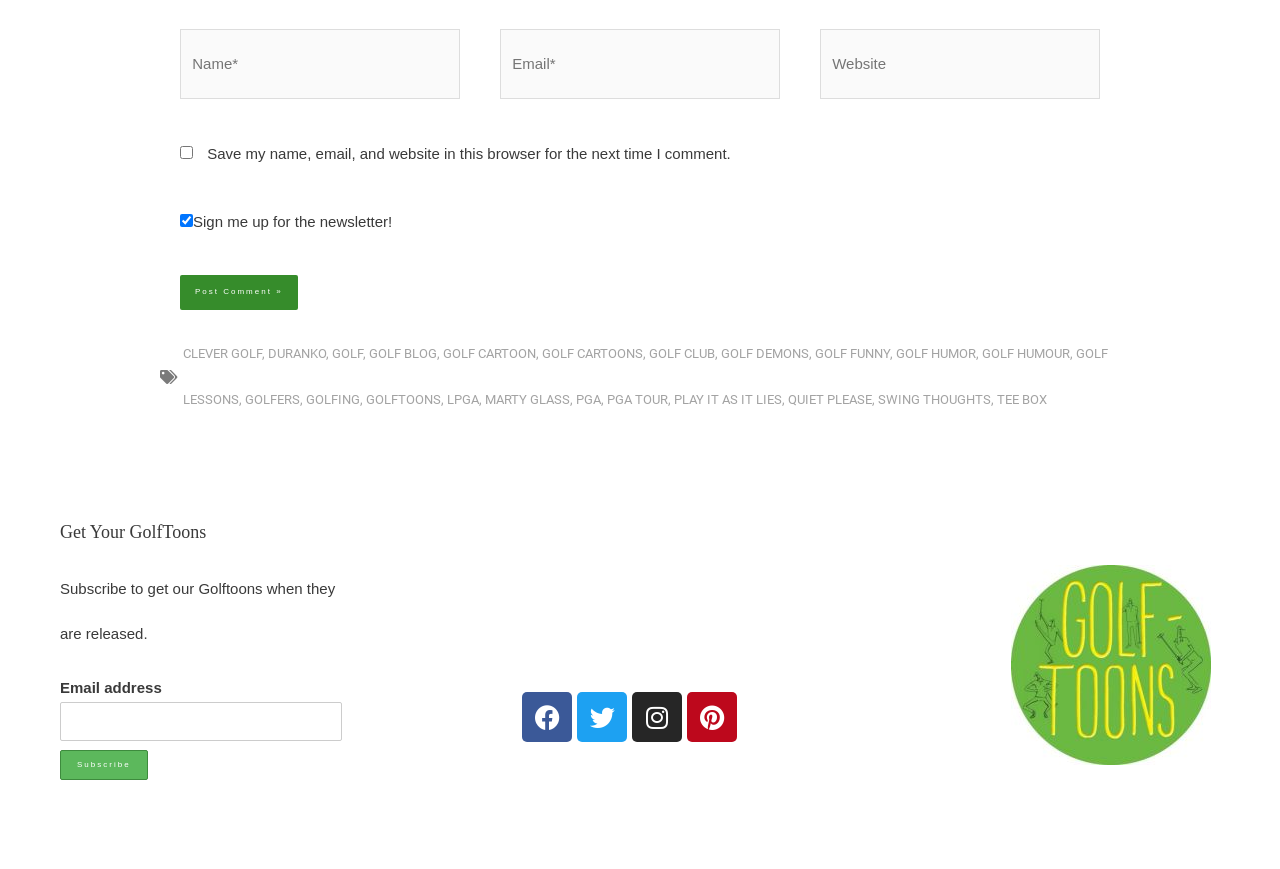Please mark the clickable region by giving the bounding box coordinates needed to complete this instruction: "Visit the Facebook page".

[0.408, 0.797, 0.447, 0.854]